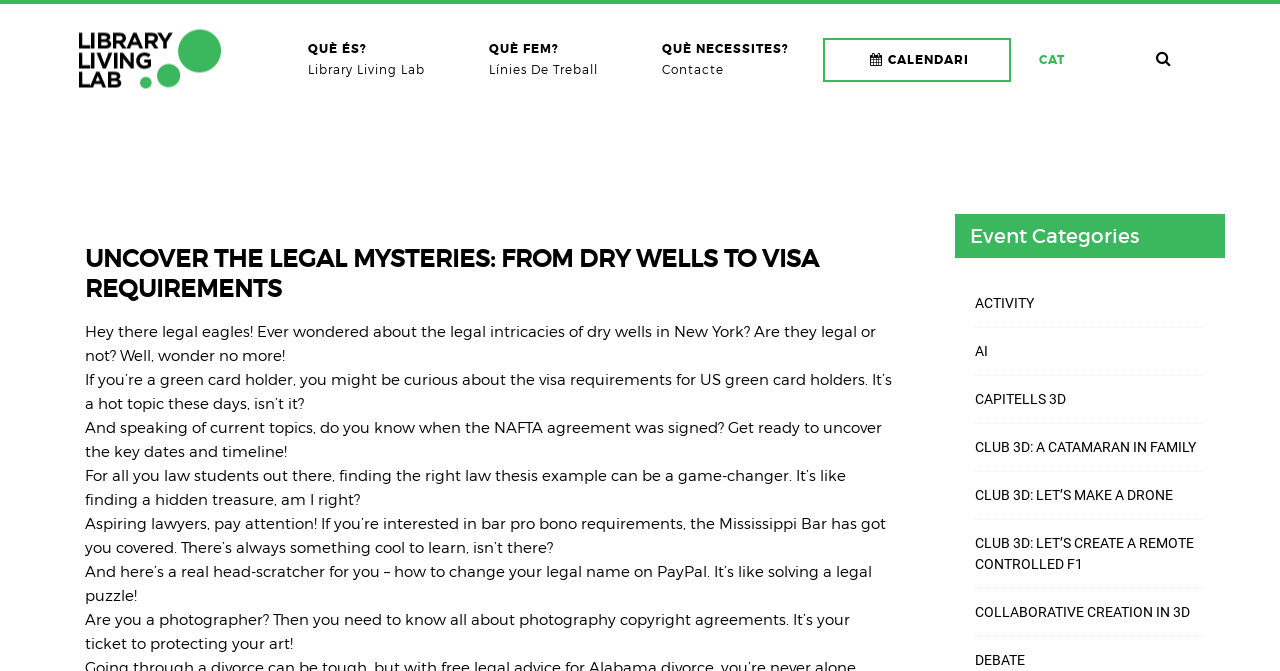What is the purpose of the Library Living Lab?
Based on the screenshot, provide a one-word or short-phrase response.

Uncover legal mysteries